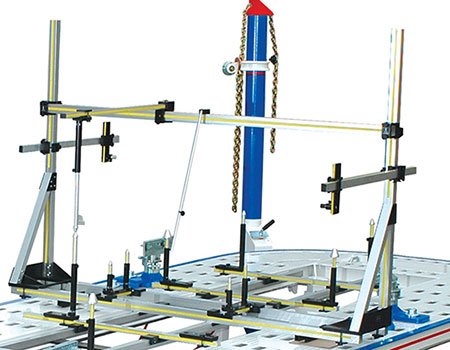Provide a comprehensive description of the image.

The image showcases a Mechanical Measurement System (UMS), designed for precise measurement and calibration in engineering applications. This intricate setup features a series of adjustable horizontal and vertical frames, incorporating various measuring instruments and supports that facilitate accurate alignment and positioning. The combination of metal components and articulated supports demonstrates the system's robust construction, which is essential for achieving high levels of accuracy in mechanical measurements. The prominent blue vertical structure, adorned with a red top and incorporating a chain mechanism, suggests additional functionality, likely related to the lifting or manipulation of measurement attachments. Overall, this system is critical for enhancing precision in mechanical assessments and analyses.